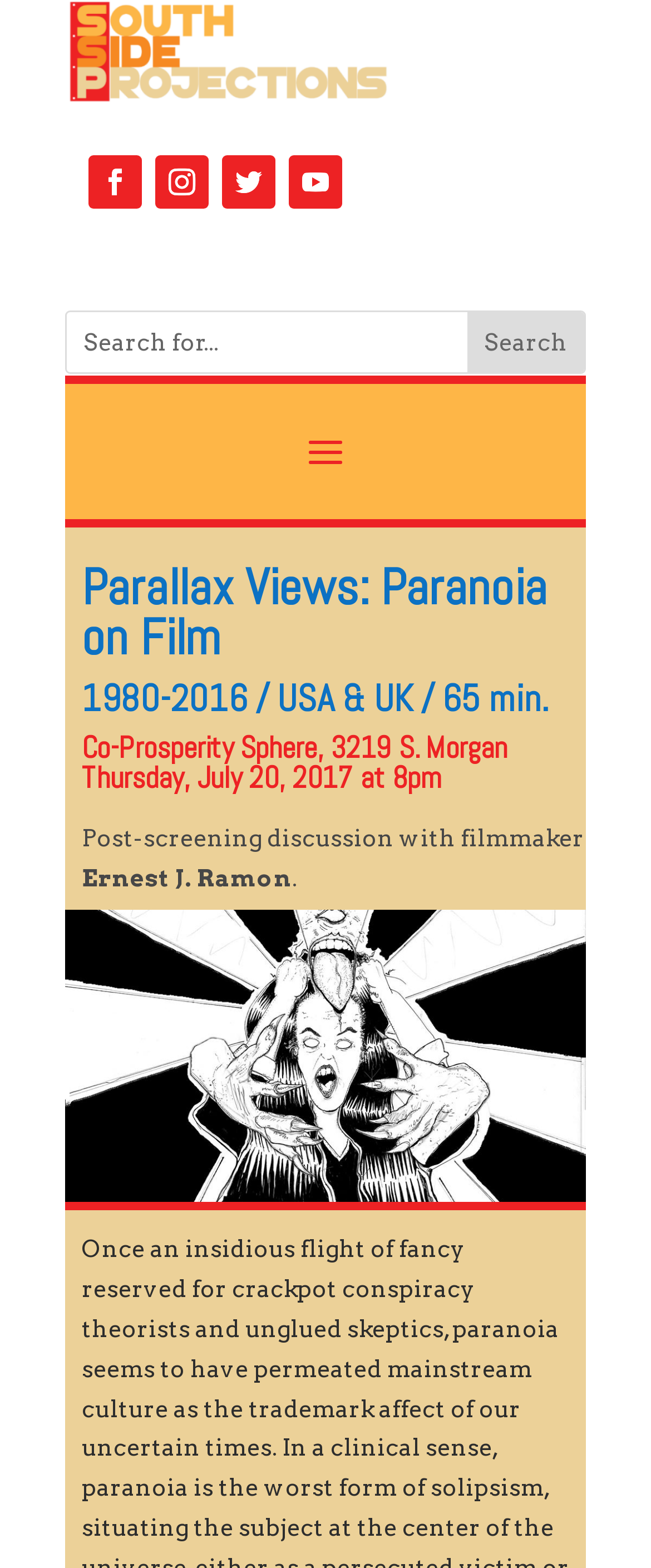Determine the bounding box coordinates of the element's region needed to click to follow the instruction: "Learn about the filmmaker Ernest J. Ramon". Provide these coordinates as four float numbers between 0 and 1, formatted as [left, top, right, bottom].

[0.126, 0.552, 0.449, 0.569]